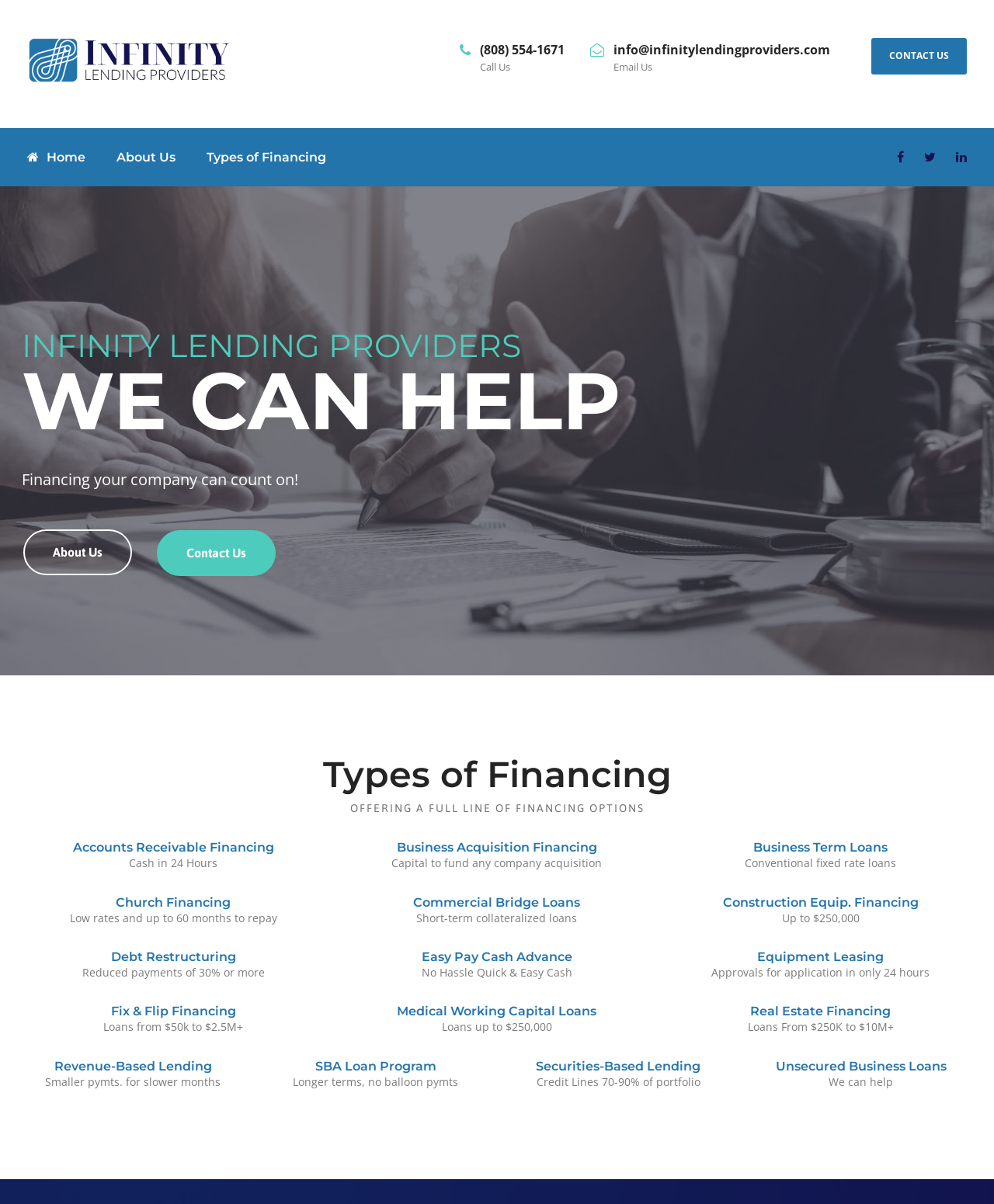How many months to repay for Church Financing?
Look at the webpage screenshot and answer the question with a detailed explanation.

I found the information under the 'Church Financing' section, which states 'Low rates and up to 60 months to repay'.